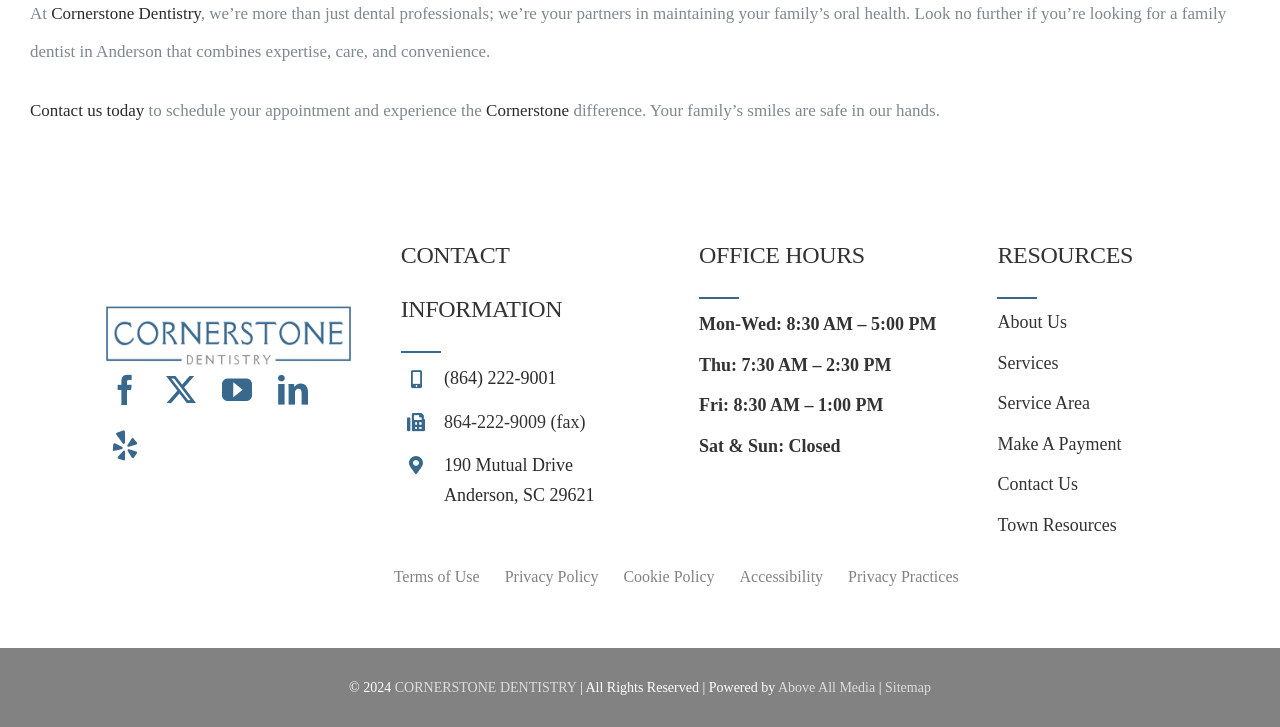Find the bounding box coordinates of the element to click in order to complete the given instruction: "Go to About Us."

[0.779, 0.416, 0.977, 0.472]